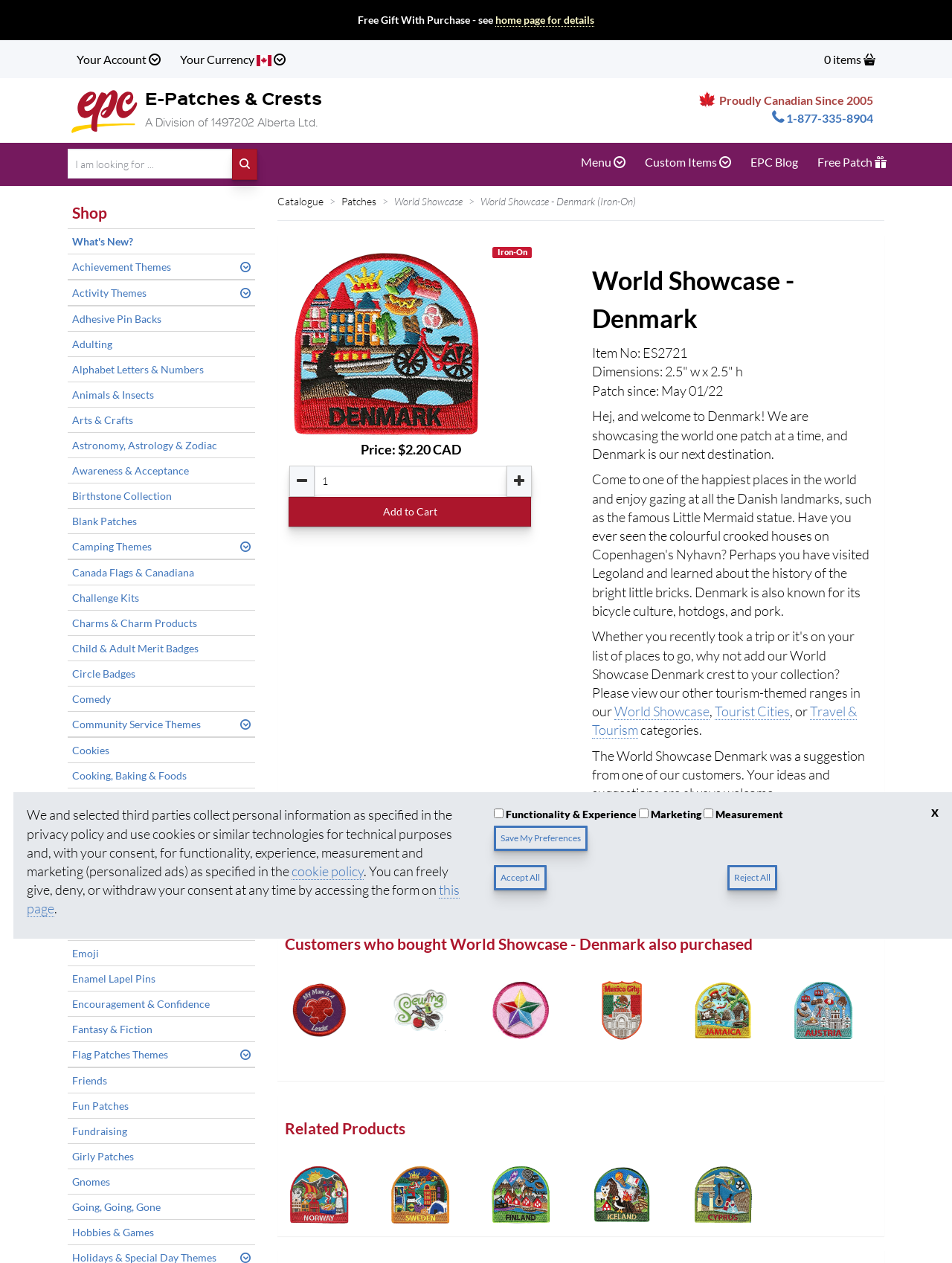Use one word or a short phrase to answer the question provided: 
What is the currency used on this website?

CAD